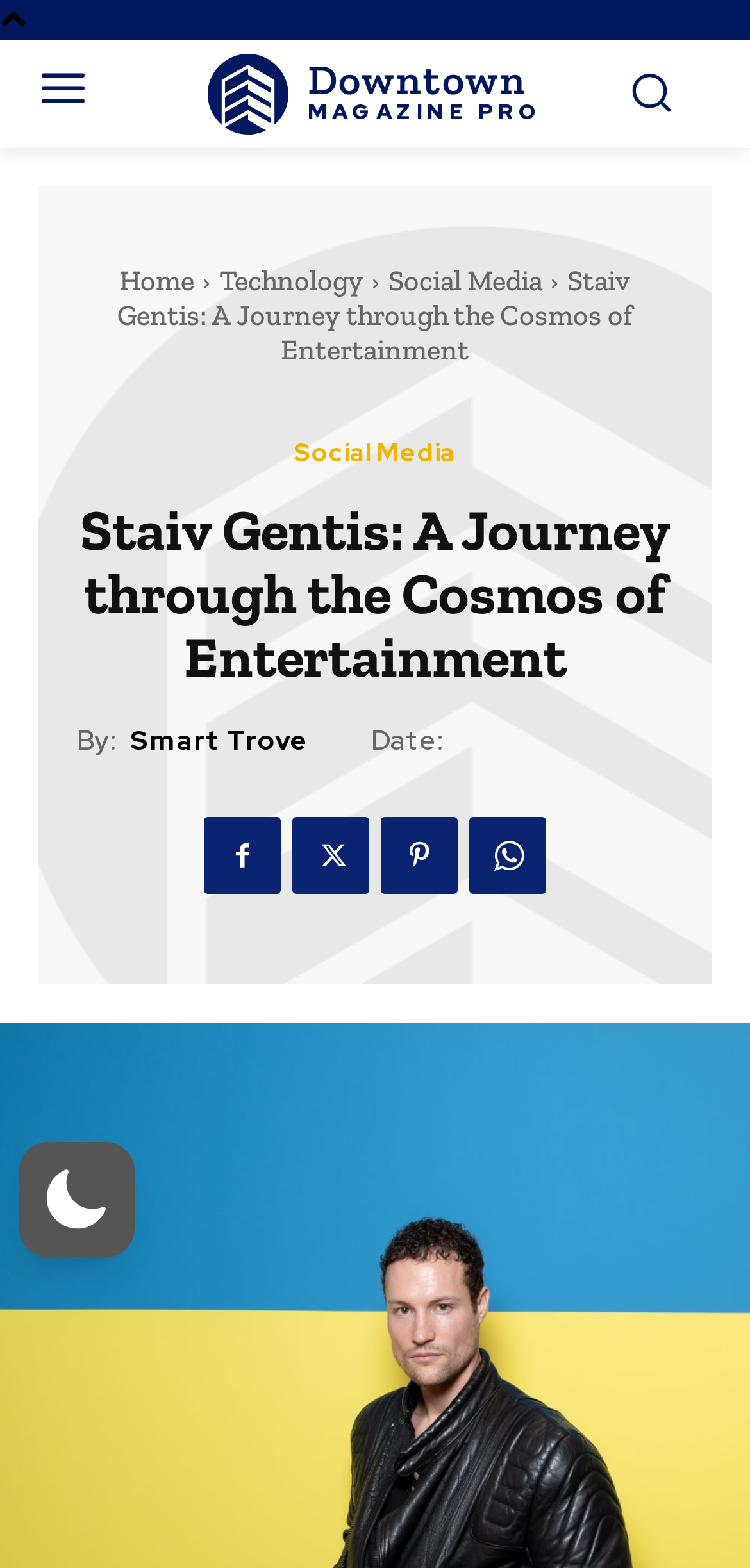Provide the bounding box coordinates for the area that should be clicked to complete the instruction: "Check out Smart Trove".

[0.174, 0.462, 0.41, 0.483]